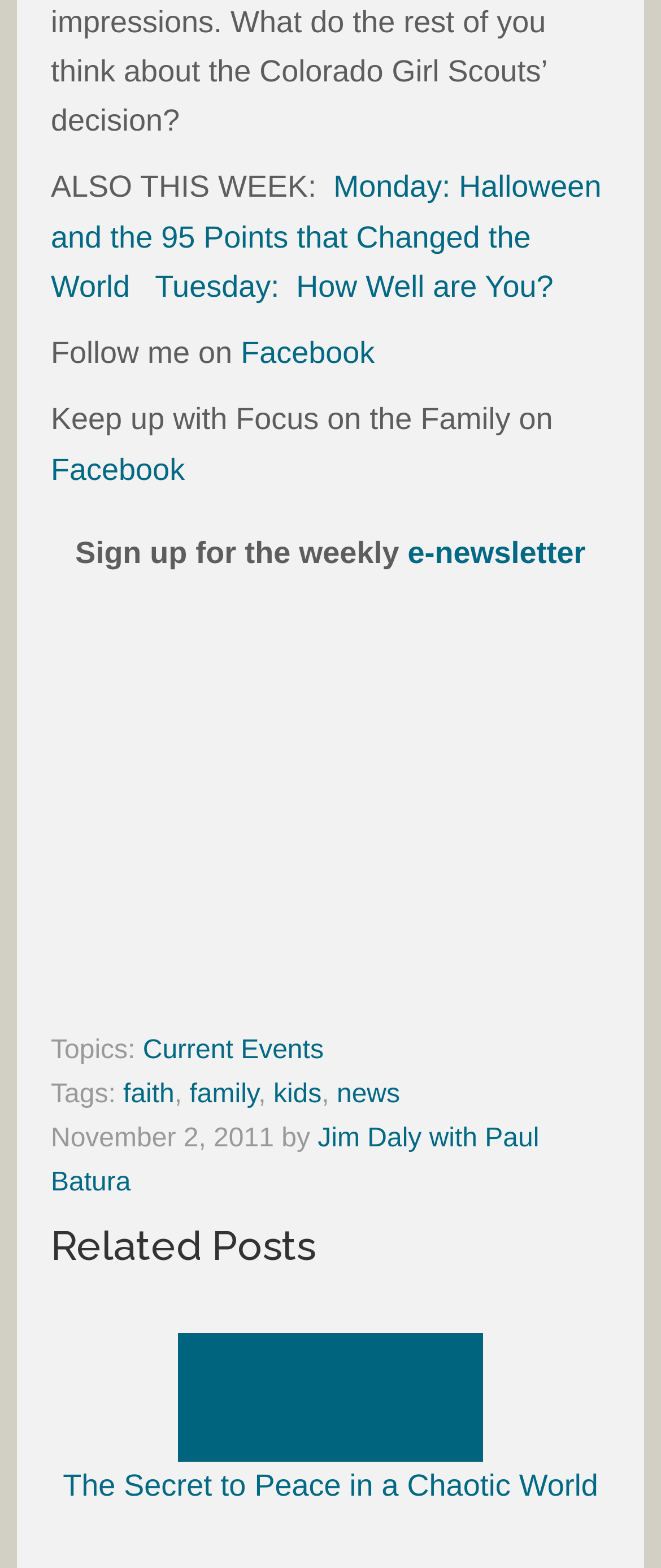Indicate the bounding box coordinates of the element that must be clicked to execute the instruction: "Read about Current Events". The coordinates should be given as four float numbers between 0 and 1, i.e., [left, top, right, bottom].

[0.216, 0.661, 0.49, 0.679]